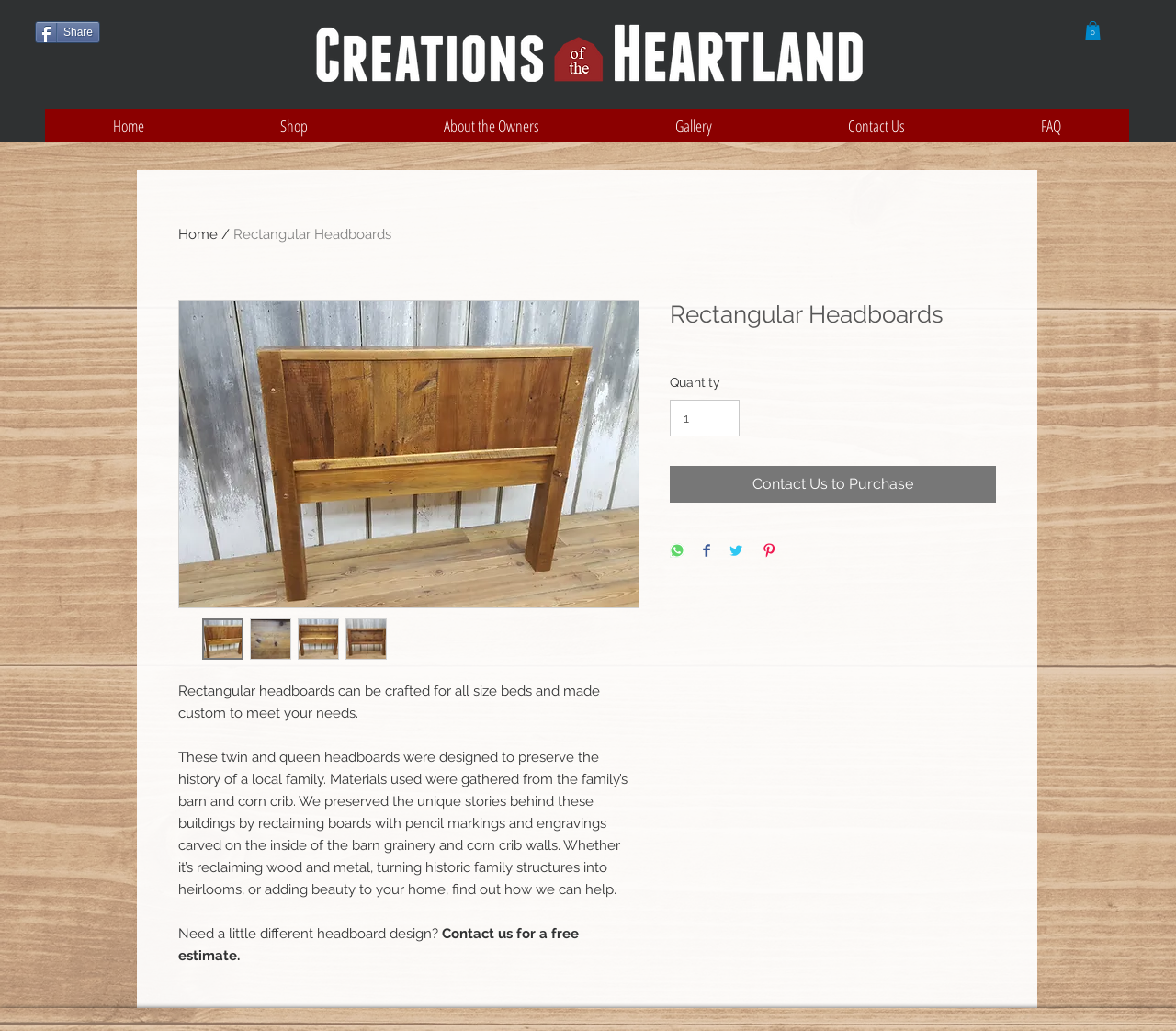Identify the bounding box coordinates for the UI element that matches this description: "input value="1" aria-label="Quantity" value="1"".

[0.57, 0.388, 0.629, 0.424]